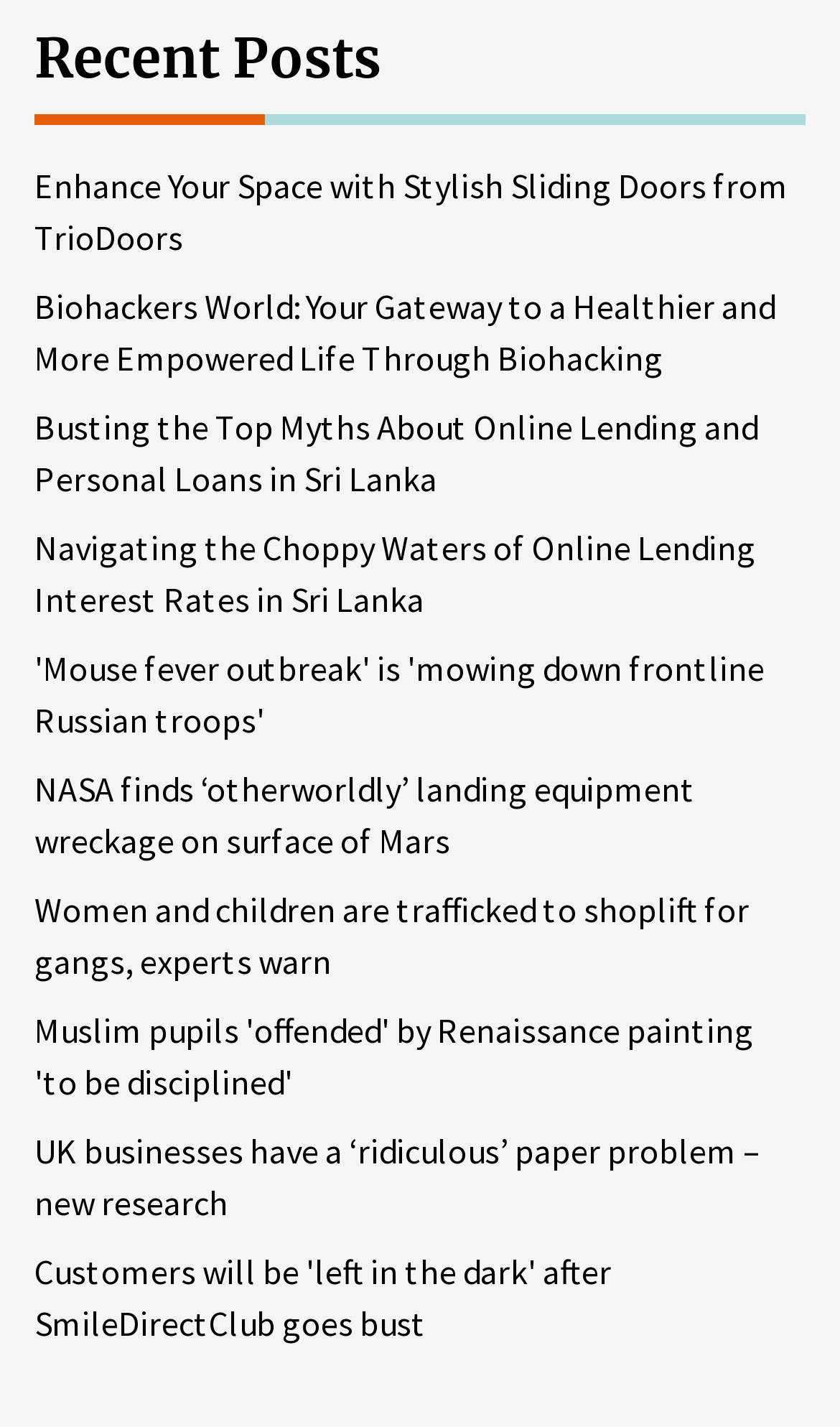What type of content is presented on this webpage?
Can you provide an in-depth and detailed response to the question?

The links on this webpage appear to be news articles or blog posts, each with a title and a brief description. The content is presented in a list format, suggesting that the webpage is a news aggregator or a blog.